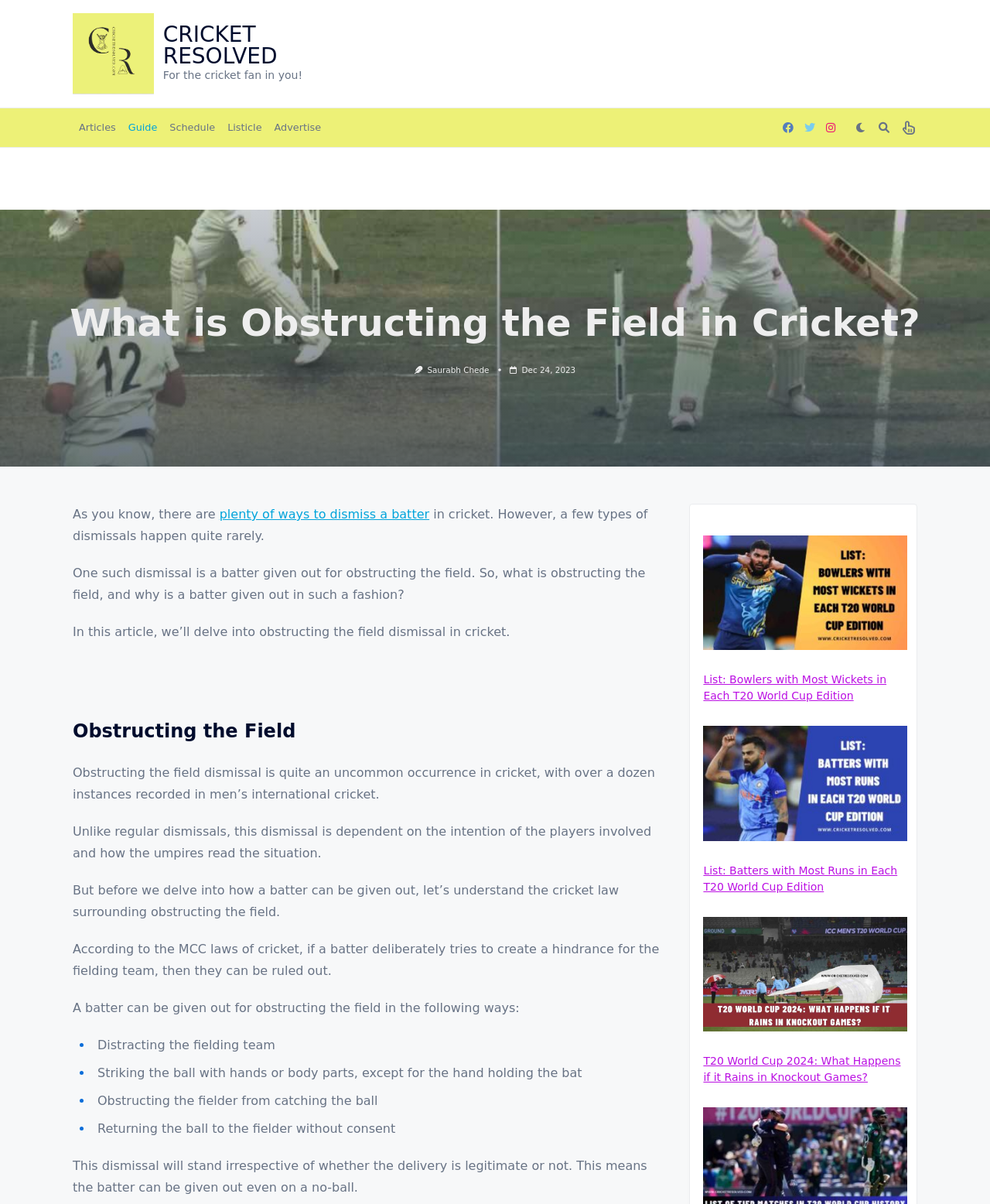Please locate the clickable area by providing the bounding box coordinates to follow this instruction: "Click on the 'Advertise' link".

[0.271, 0.098, 0.33, 0.114]